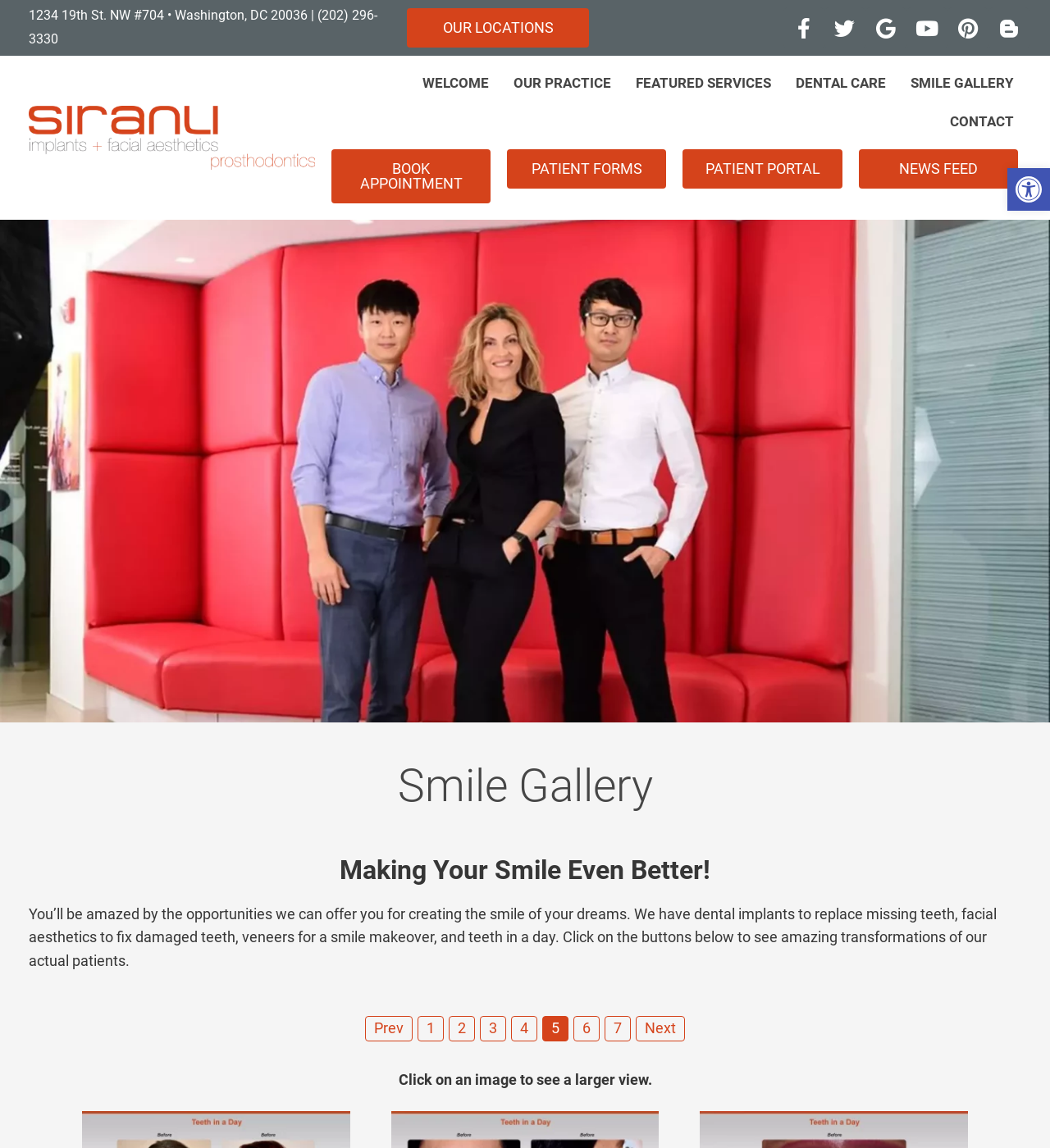What is the address of Smile Gallery?
Refer to the image and provide a concise answer in one word or phrase.

1234 19th St. NW #704 • Washington, DC 20036